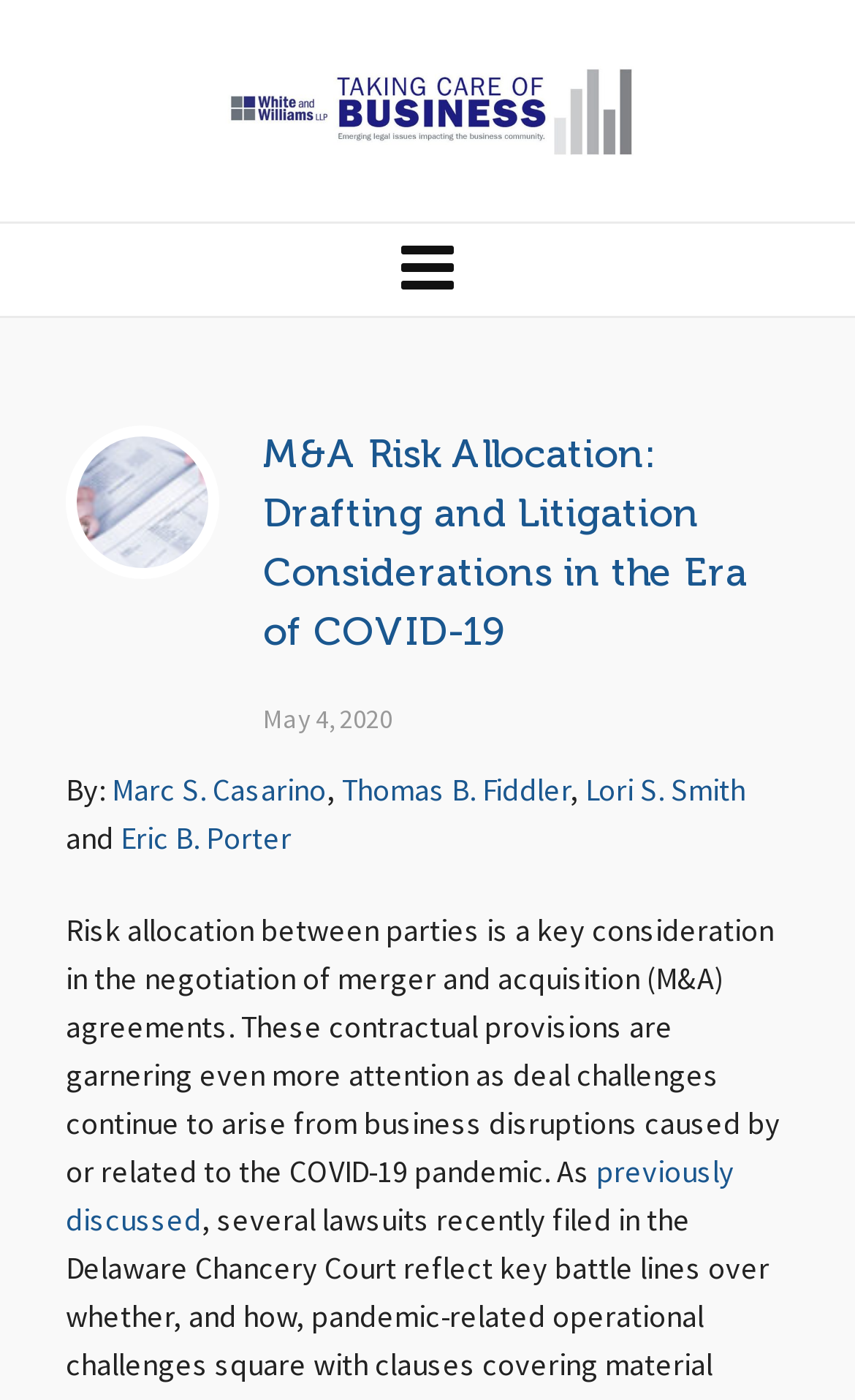Describe every aspect of the webpage in a detailed manner.

The webpage is about Mergers and Acquisitions, specifically focusing on risk allocation in M&A agreements during the COVID-19 pandemic. At the top, there is a prominent link with the title "Taking Care of Business" accompanied by an image with the same name. 

Below this title, there are several links and text elements. On the left side, there is a link with a briefcase icon, followed by a link to an article titled "M&A Risk Allocation: Drafting and Litigation Considerations in the Era of COVID-19". This article title is also a heading and has an associated image. 

To the right of the article title, there is a link with the same title, and below it, there is a date "May 4, 2020". The authors of the article, Marc S. Casarino, Thomas B. Fiddler, Lori S. Smith, and Eric B. Porter, are listed below the date, separated by commas. 

The main content of the webpage is a paragraph of text that discusses the importance of risk allocation in M&A agreements, particularly in the context of the COVID-19 pandemic. The text also references a previous discussion on the topic. At the bottom right, there is a link with a right arrow icon.